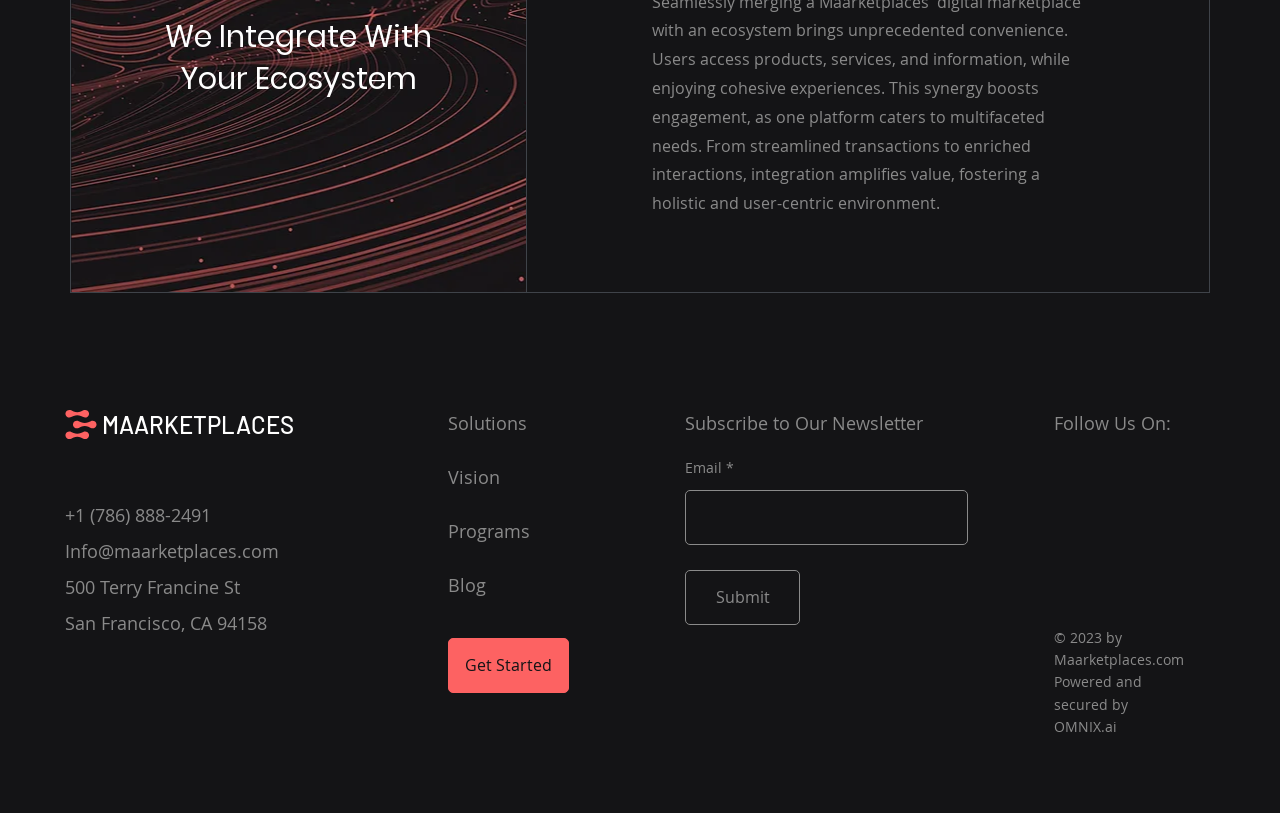Based on the element description Vision, identify the bounding box coordinates for the UI element. The coordinates should be in the format (top-left x, top-left y, bottom-right x, bottom-right y) and within the 0 to 1 range.

[0.35, 0.571, 0.391, 0.601]